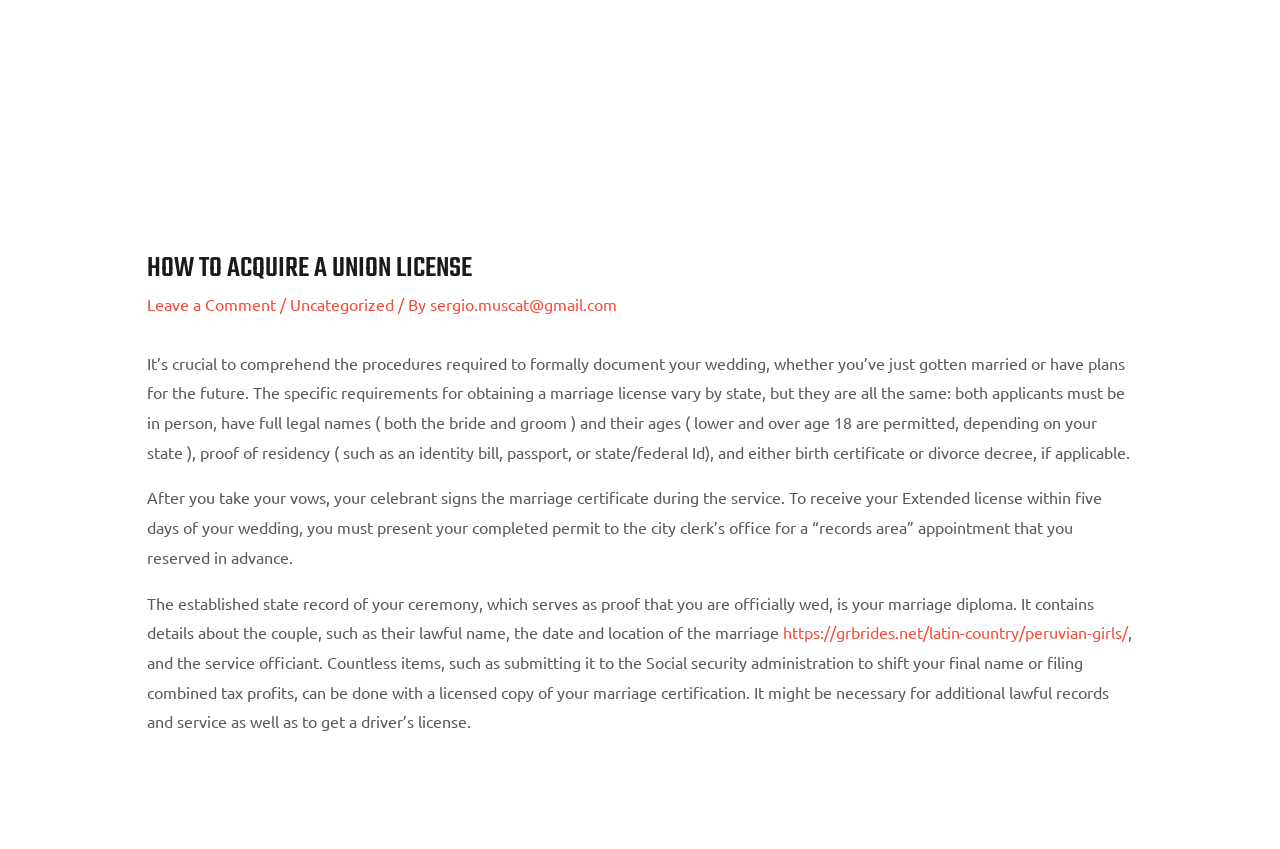Provide a brief response using a word or short phrase to this question:
What is required for obtaining a marriage license?

Full legal names, ages, proof of residency, etc.